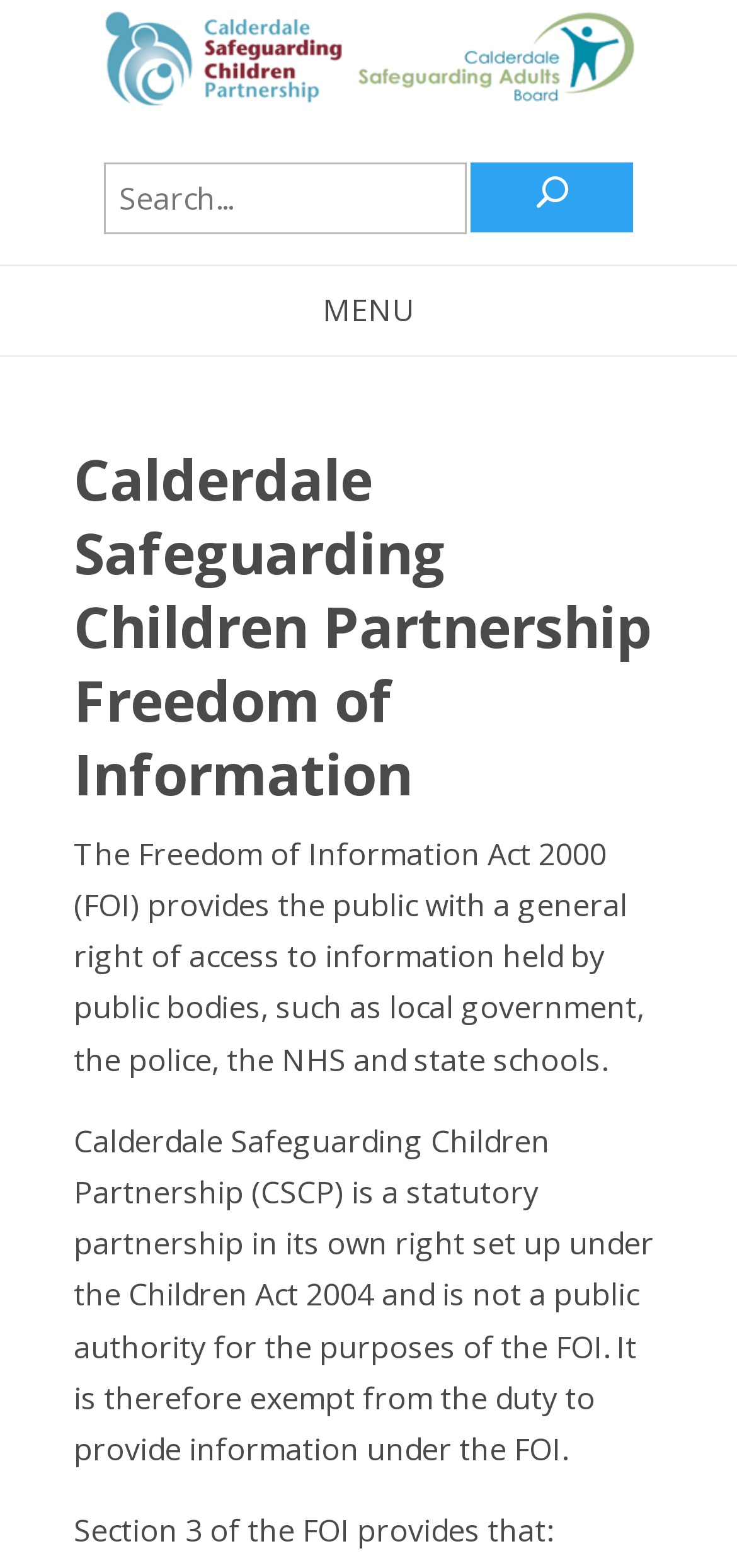Observe the image and answer the following question in detail: What is the purpose of the Freedom of Information Act?

According to the webpage, the Freedom of Information Act 2000 provides the public with a general right of access to information held by public bodies, such as local government, the police, the NHS, and state schools.